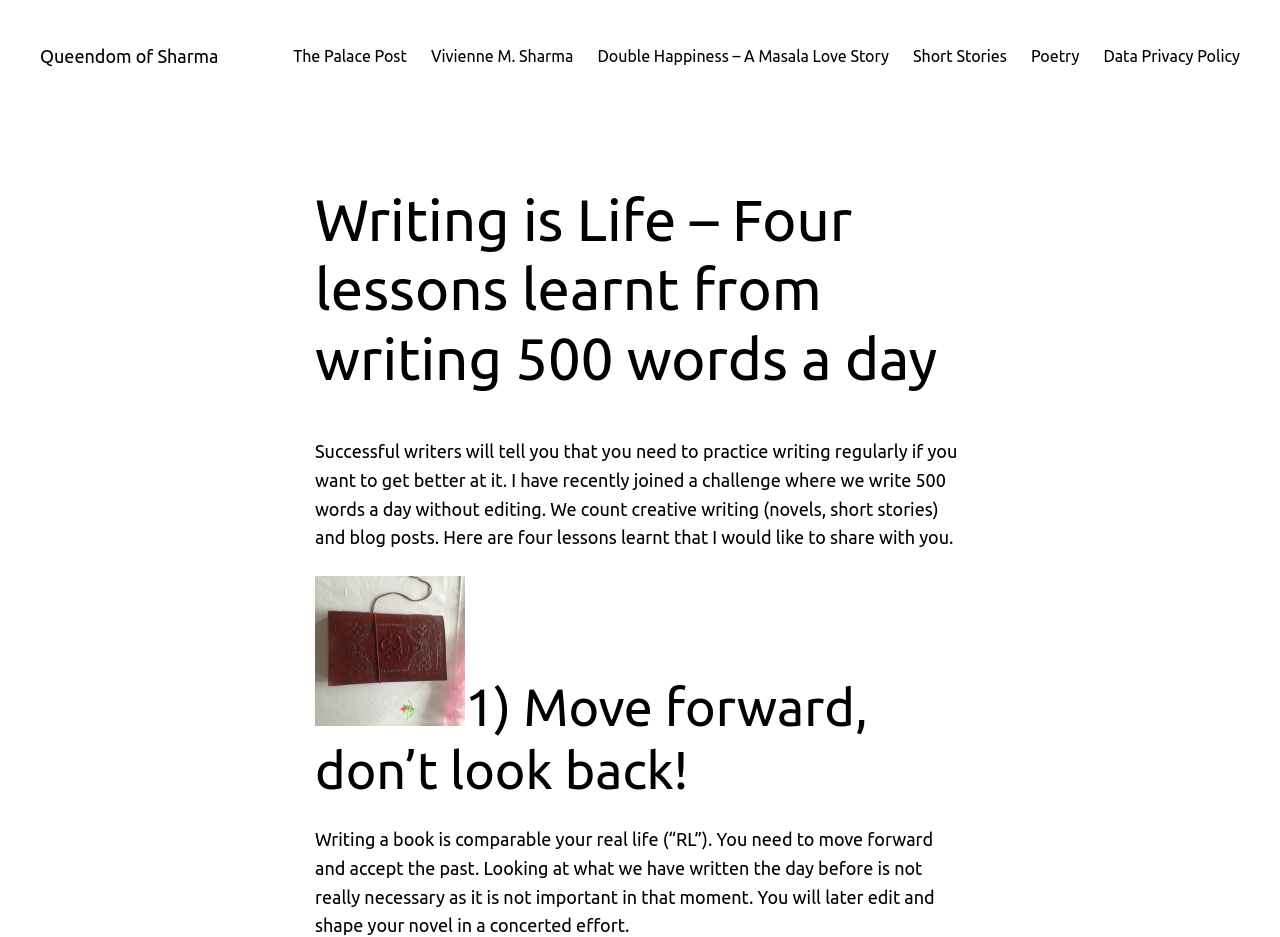Write an elaborate caption that captures the essence of the webpage.

The webpage is about writing and sharing lessons learned from writing 500 words a day. At the top left, there is a link to "Queendom of Sharma". Below it, there is a menu with 7 links: "The Palace Post", "Vivienne M. Sharma", "Double Happiness – A Masala Love Story", "Short Stories", "Poetry", and "Data Privacy Policy". These links are aligned horizontally and take up most of the top section of the page.

The main content of the page starts with a heading "Writing is Life – Four lessons learnt from writing 500 words a day" located at the top center of the page. Below the heading, there is a paragraph of text that explains the challenge of writing 500 words a day without editing and shares four lessons learned from this experience.

The first lesson is titled "Diary1) Move forward, don’t look back!" and is located below the introductory paragraph. It has a link to "Diary" on the left, accompanied by an image of a diary. The text of the first lesson compares writing a book to real life, emphasizing the importance of moving forward and not looking back.

Overall, the webpage has a simple layout with a clear hierarchy of elements, making it easy to navigate and read.